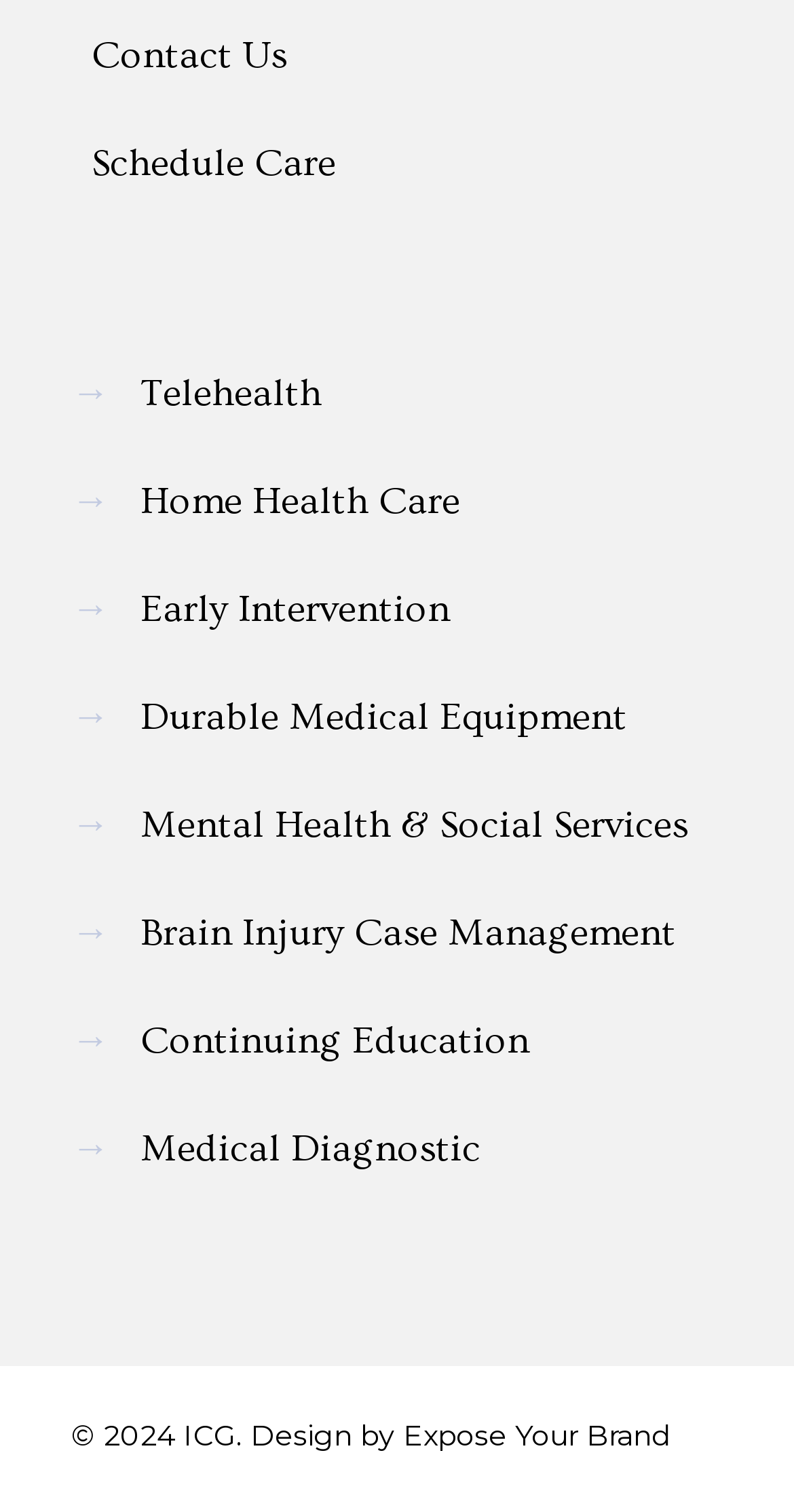Provide the bounding box coordinates for the UI element described in this sentence: "Durable Medical Equipment". The coordinates should be four float values between 0 and 1, i.e., [left, top, right, bottom].

[0.177, 0.461, 0.79, 0.489]